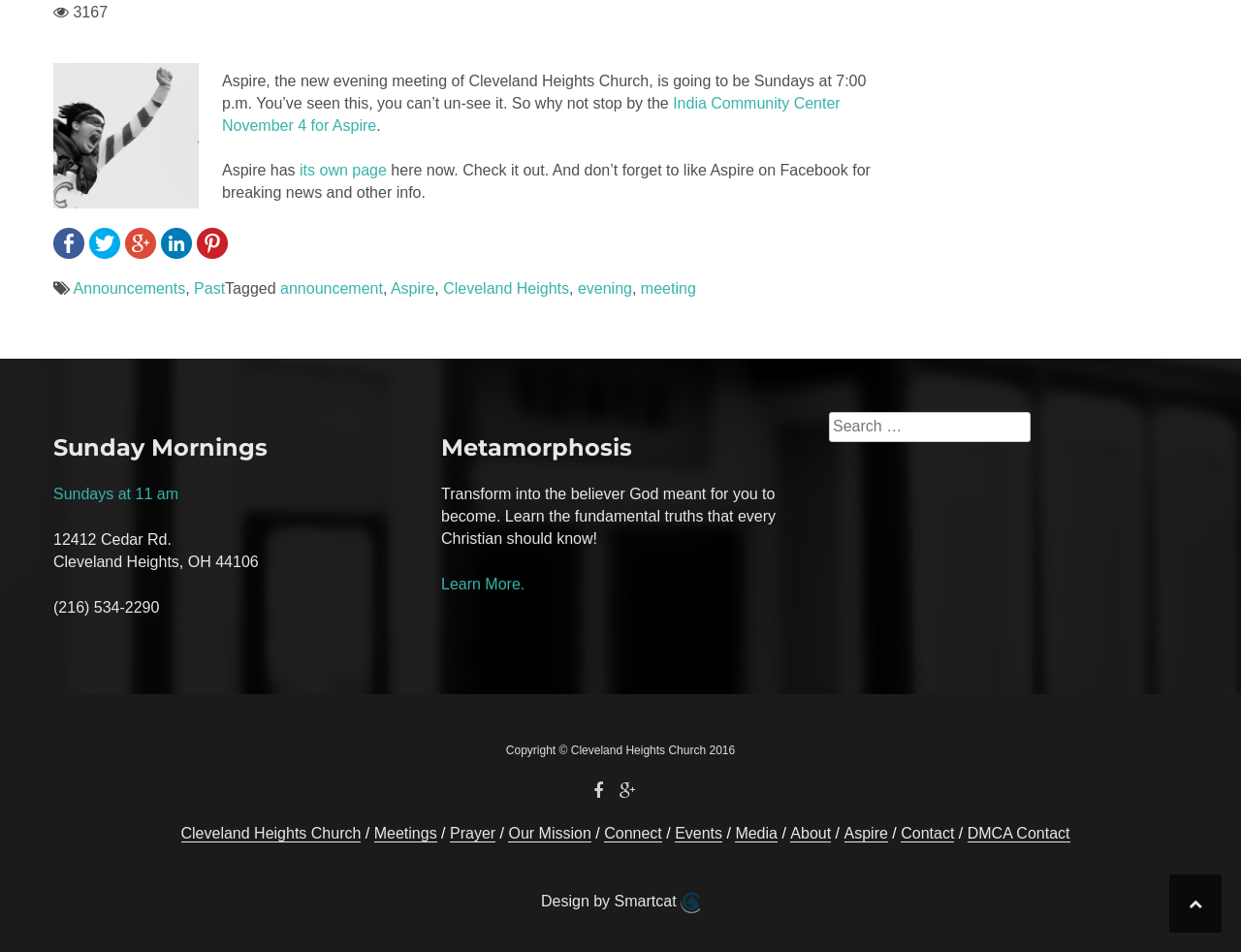From the element description: "Aspire", extract the bounding box coordinates of the UI element. The coordinates should be expressed as four float numbers between 0 and 1, in the order [left, top, right, bottom].

[0.68, 0.867, 0.716, 0.885]